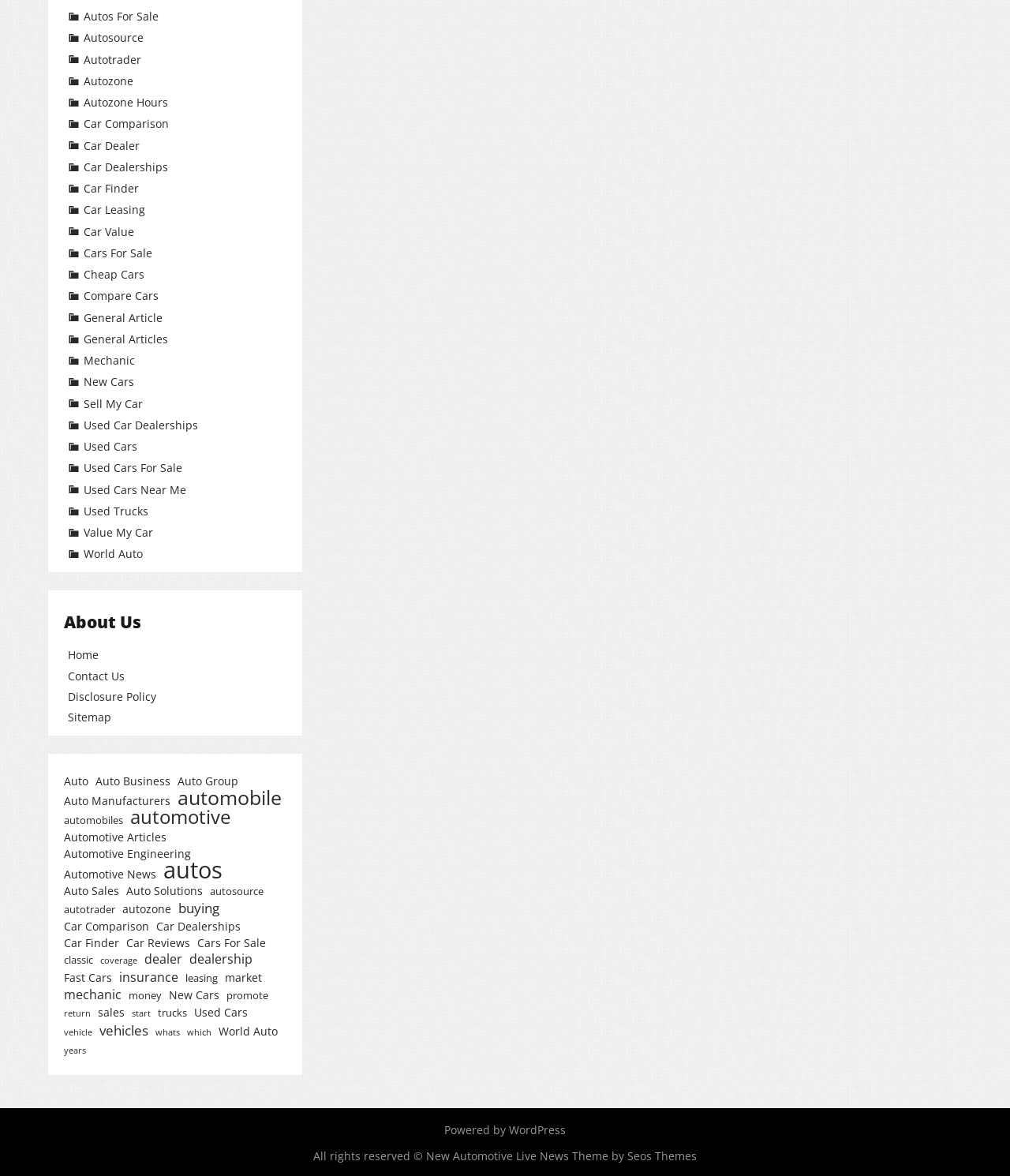What is the main topic of this webpage?
Using the visual information, respond with a single word or phrase.

Automotive